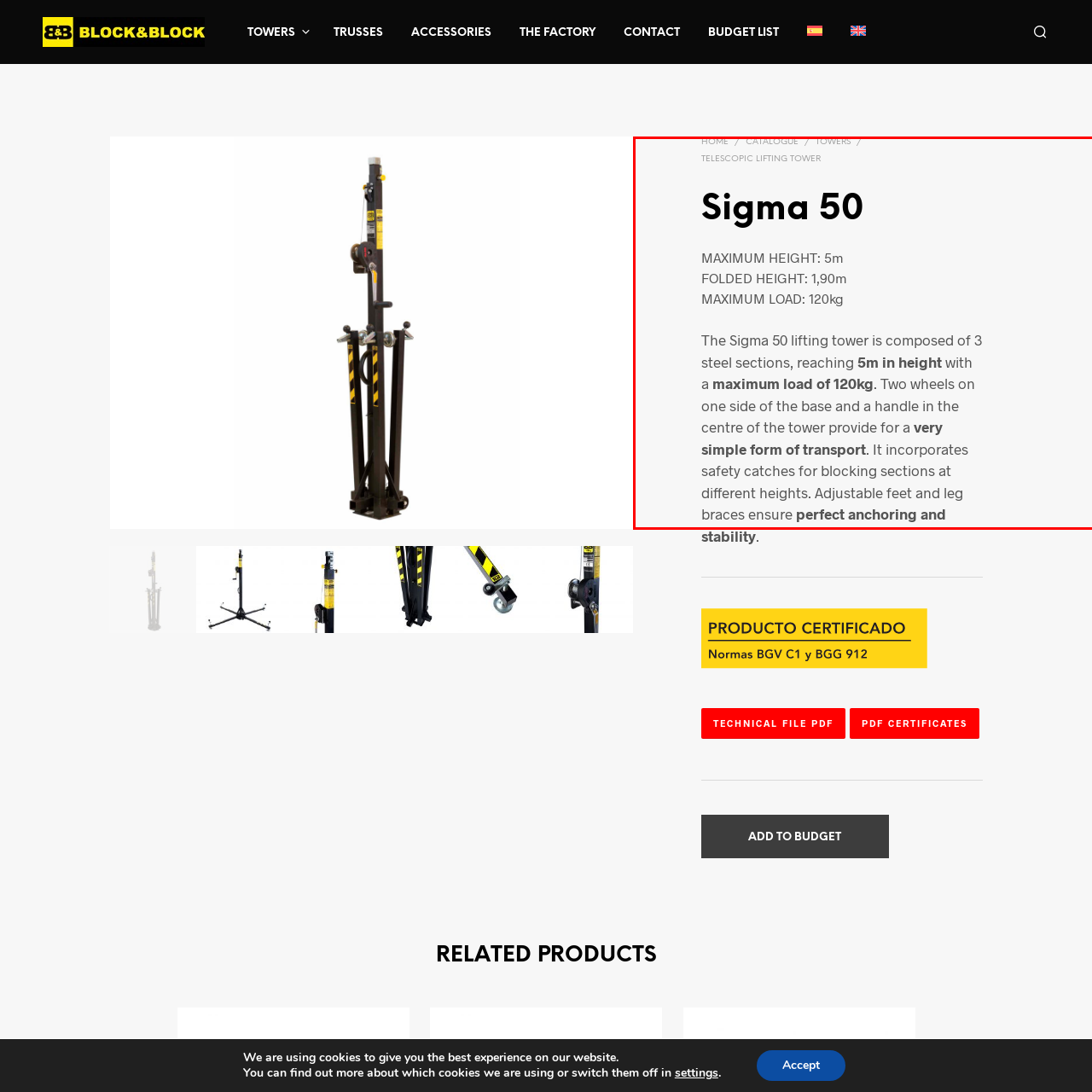Elaborate on the contents of the image marked by the red border.

The image showcases the Sigma 50 lifting tower, prominently featuring its specifications and key characteristics. The heading "Sigma 50" is displayed in a bold font, conveying the product name. Below it, the maximum height of 5 meters, folded height of 1.90 meters, and a maximum load capacity of 120 kilograms are clearly outlined, indicating the tower's practical uses. The detailed description explains that the Sigma 50 is constructed from three steel sections, making it both robust and portable, as highlighted by its two wheels and central handle for easy transportation. The text emphasizes features such as safety catches for securing sections at various heights, alongside adjustable feet and leg braces to ensure perfect anchoring and stability during use. This comprehensive information aims to assist potential customers in understanding the tower's functionality and reliability.